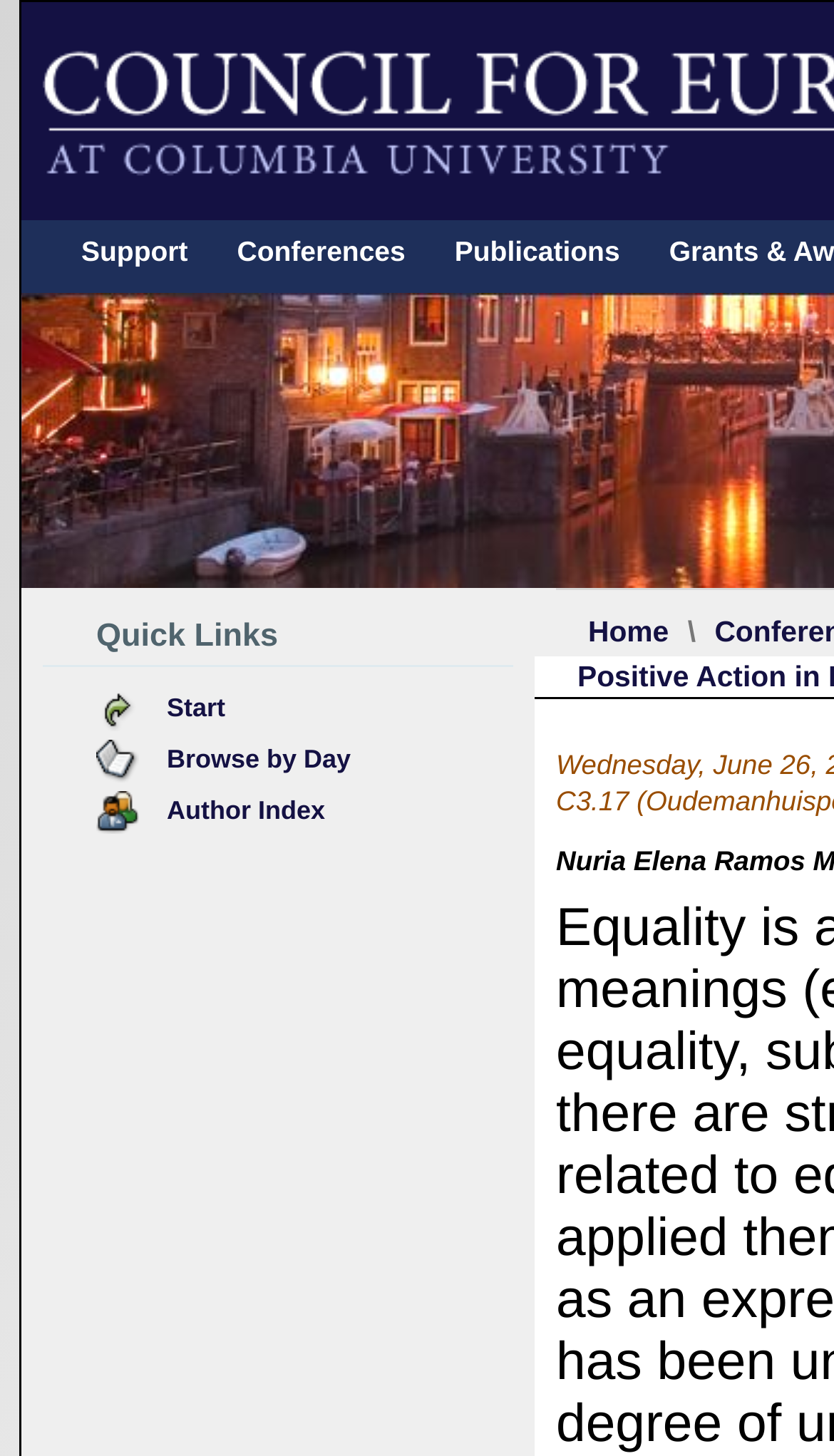Please provide a brief answer to the question using only one word or phrase: 
What is the text above the 'Browse by Day' link?

Quick Links